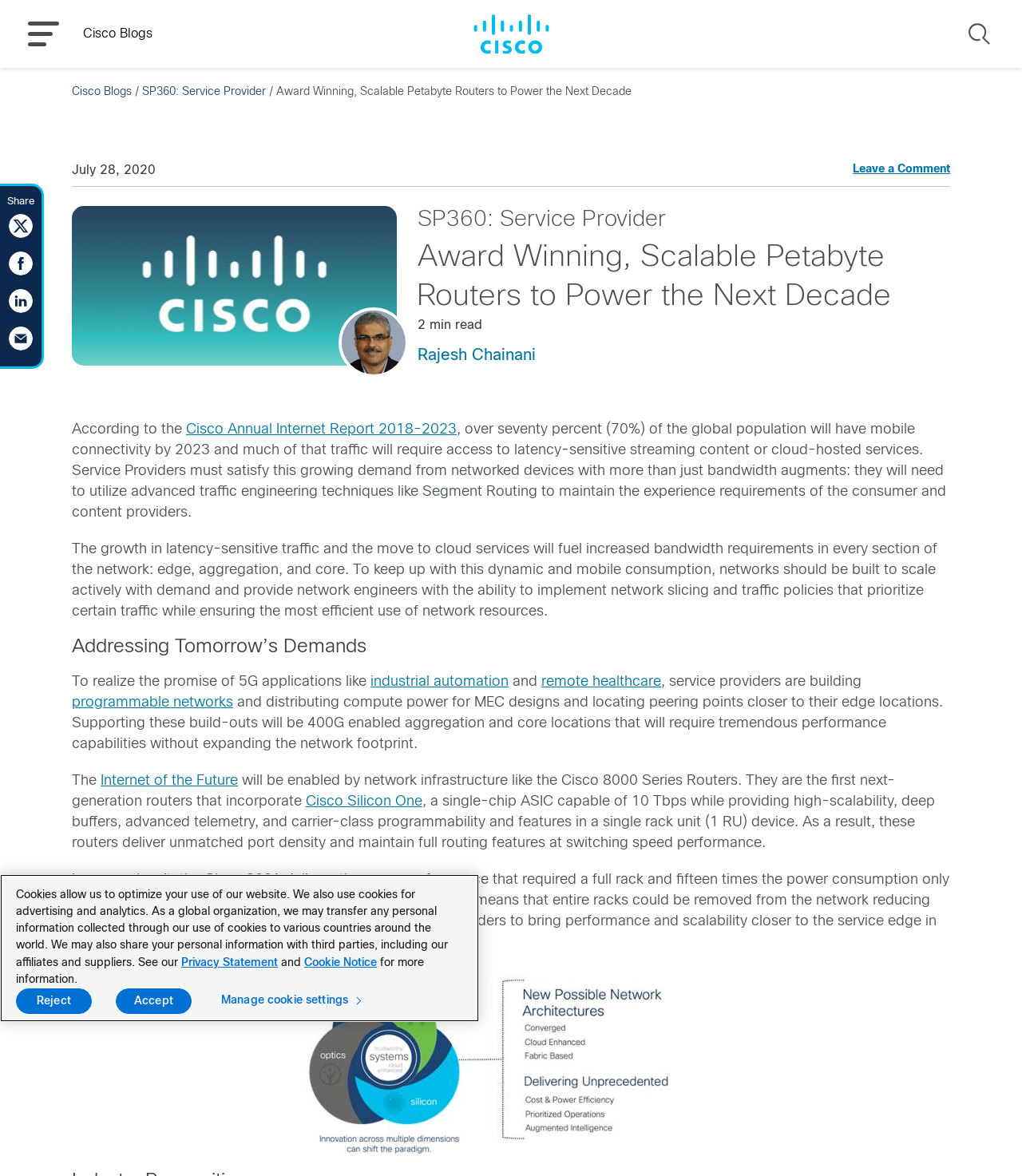Determine the bounding box coordinates of the clickable area required to perform the following instruction: "Leave a comment". The coordinates should be represented as four float numbers between 0 and 1: [left, top, right, bottom].

[0.834, 0.138, 0.93, 0.151]